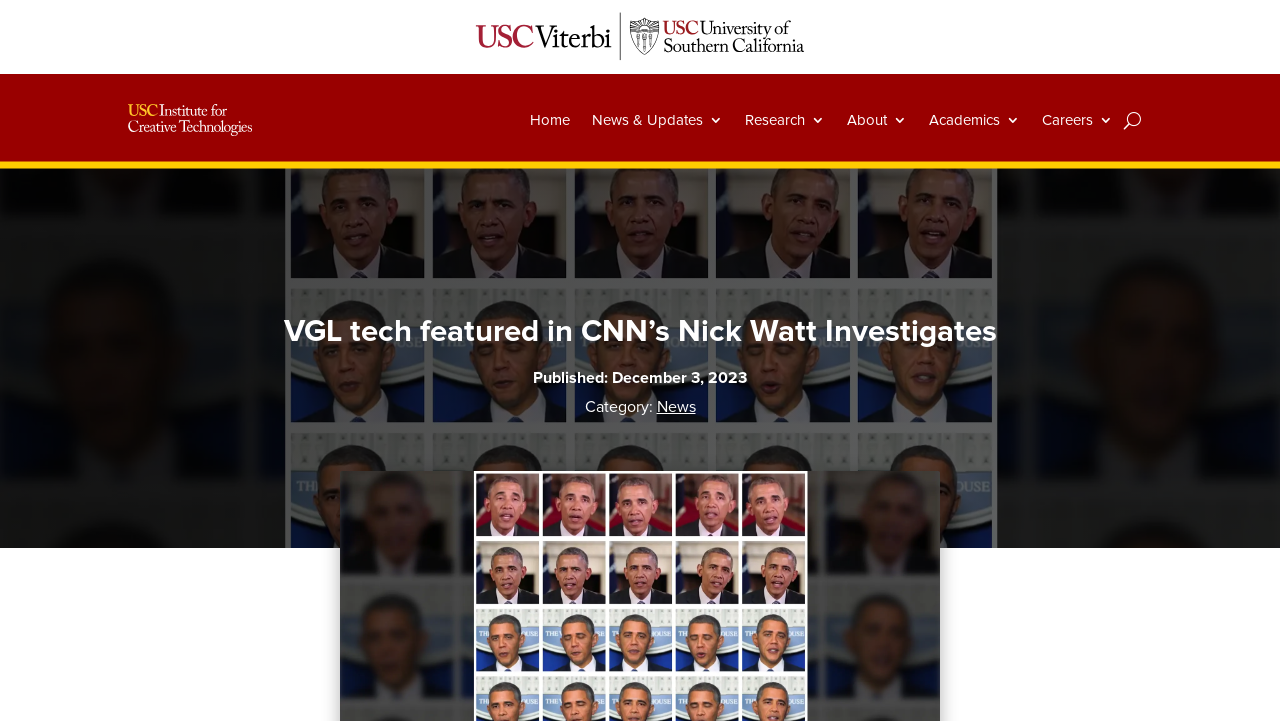Identify the bounding box coordinates of the clickable section necessary to follow the following instruction: "Click the USC ICT Logo". The coordinates should be presented as four float numbers from 0 to 1, i.e., [left, top, right, bottom].

[0.1, 0.132, 0.197, 0.202]